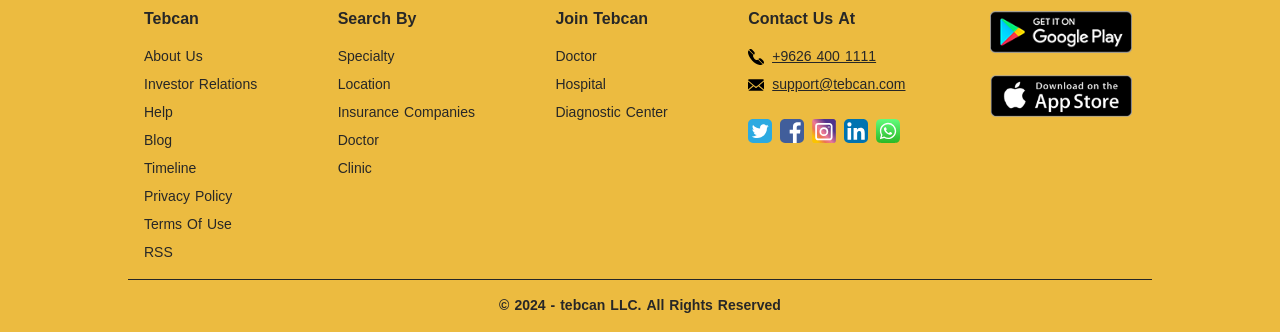How can users contact Tebcan?
Please give a detailed answer to the question using the information shown in the image.

Users can contact Tebcan through the phone number '+9626 400 1111' and the email 'support@tebcan.com', which are provided at the bottom right corner of the webpage.